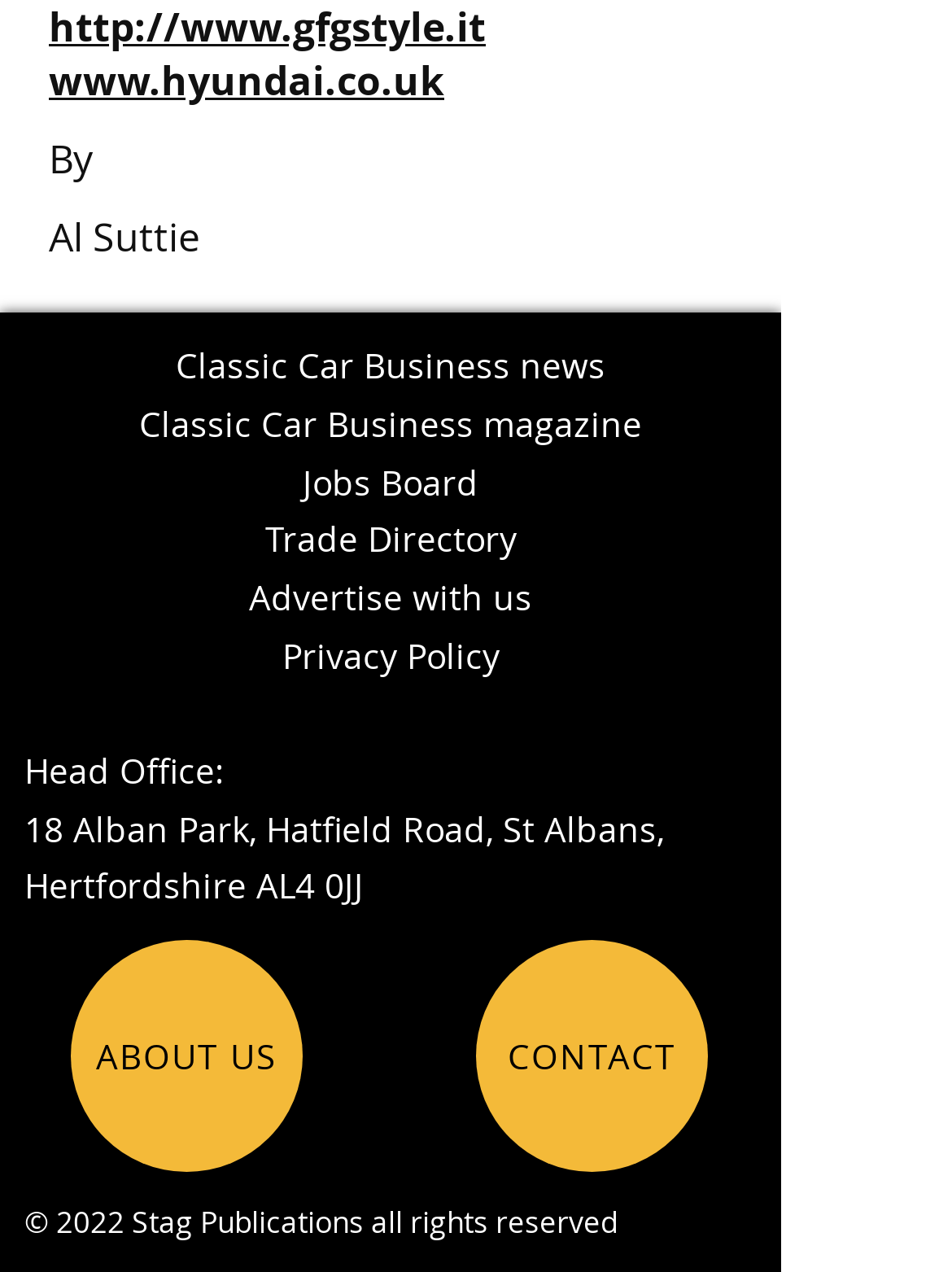Find the bounding box coordinates corresponding to the UI element with the description: "CONTACT". The coordinates should be formatted as [left, top, right, bottom], with values as floats between 0 and 1.

[0.5, 0.739, 0.744, 0.922]